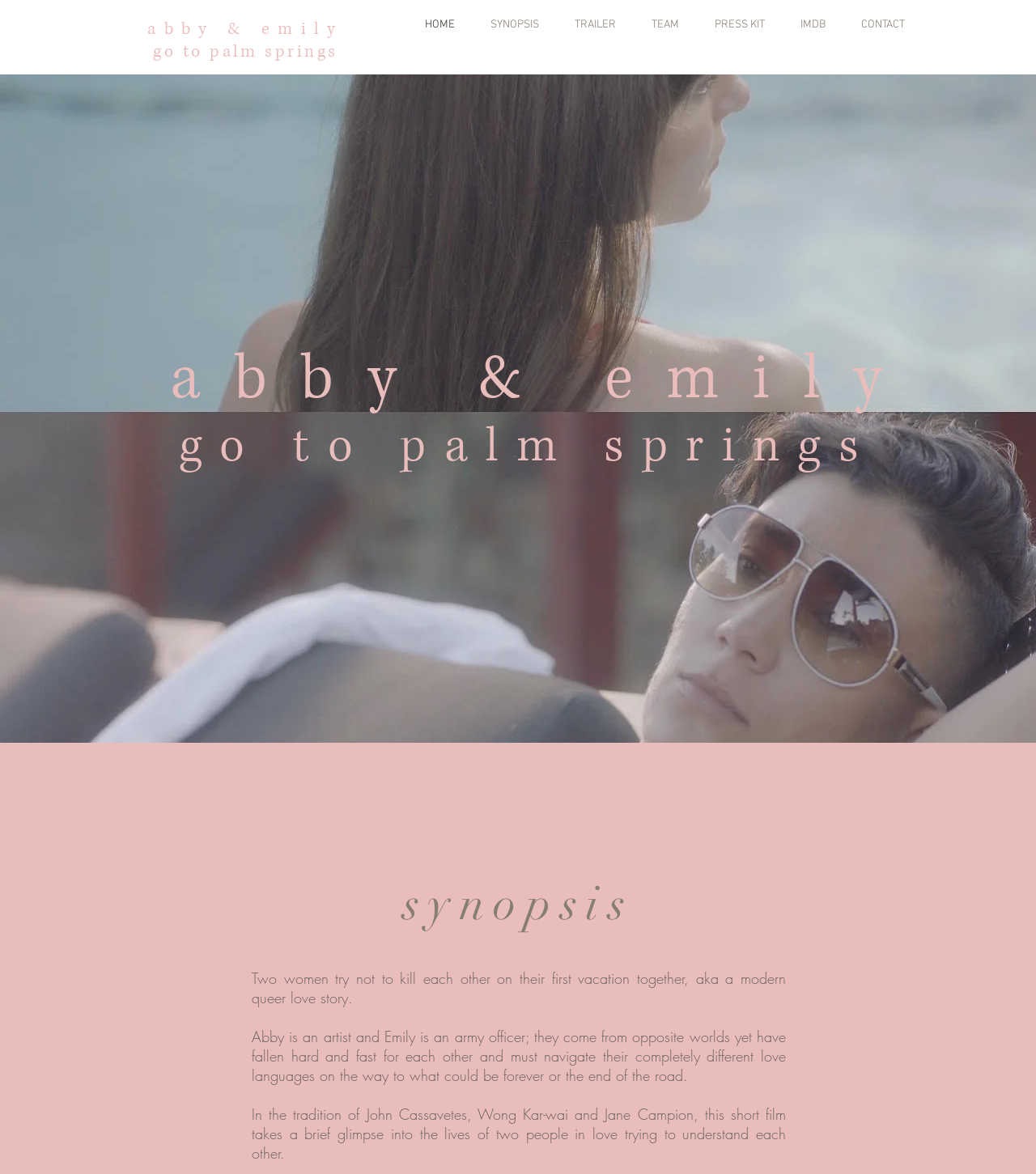Determine the bounding box coordinates for the area you should click to complete the following instruction: "go to HOME".

[0.383, 0.001, 0.447, 0.042]